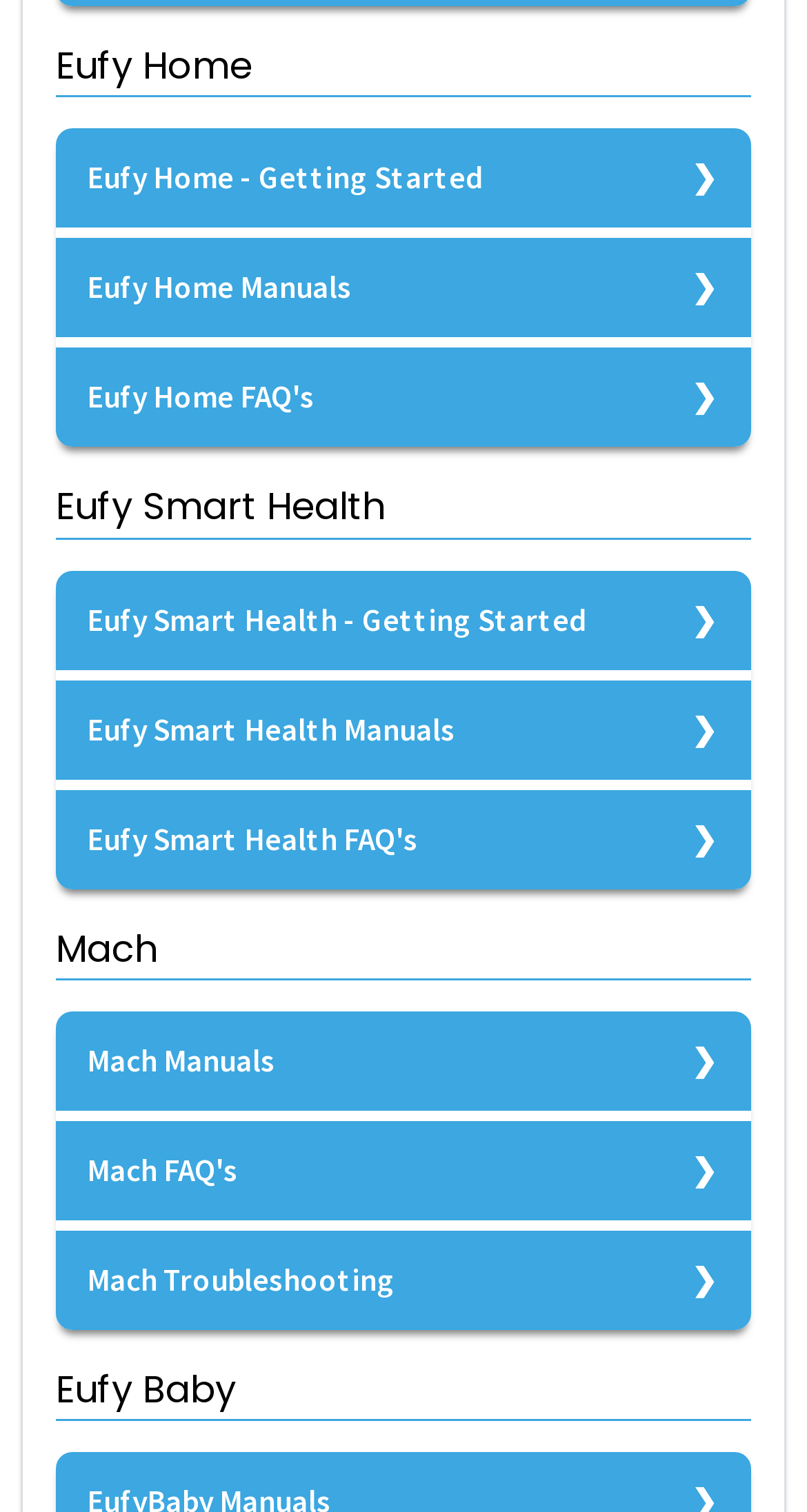Please locate the bounding box coordinates for the element that should be clicked to achieve the following instruction: "View all 17". Ensure the coordinates are given as four float numbers between 0 and 1, i.e., [left, top, right, bottom].

[0.103, 0.508, 0.323, 0.531]